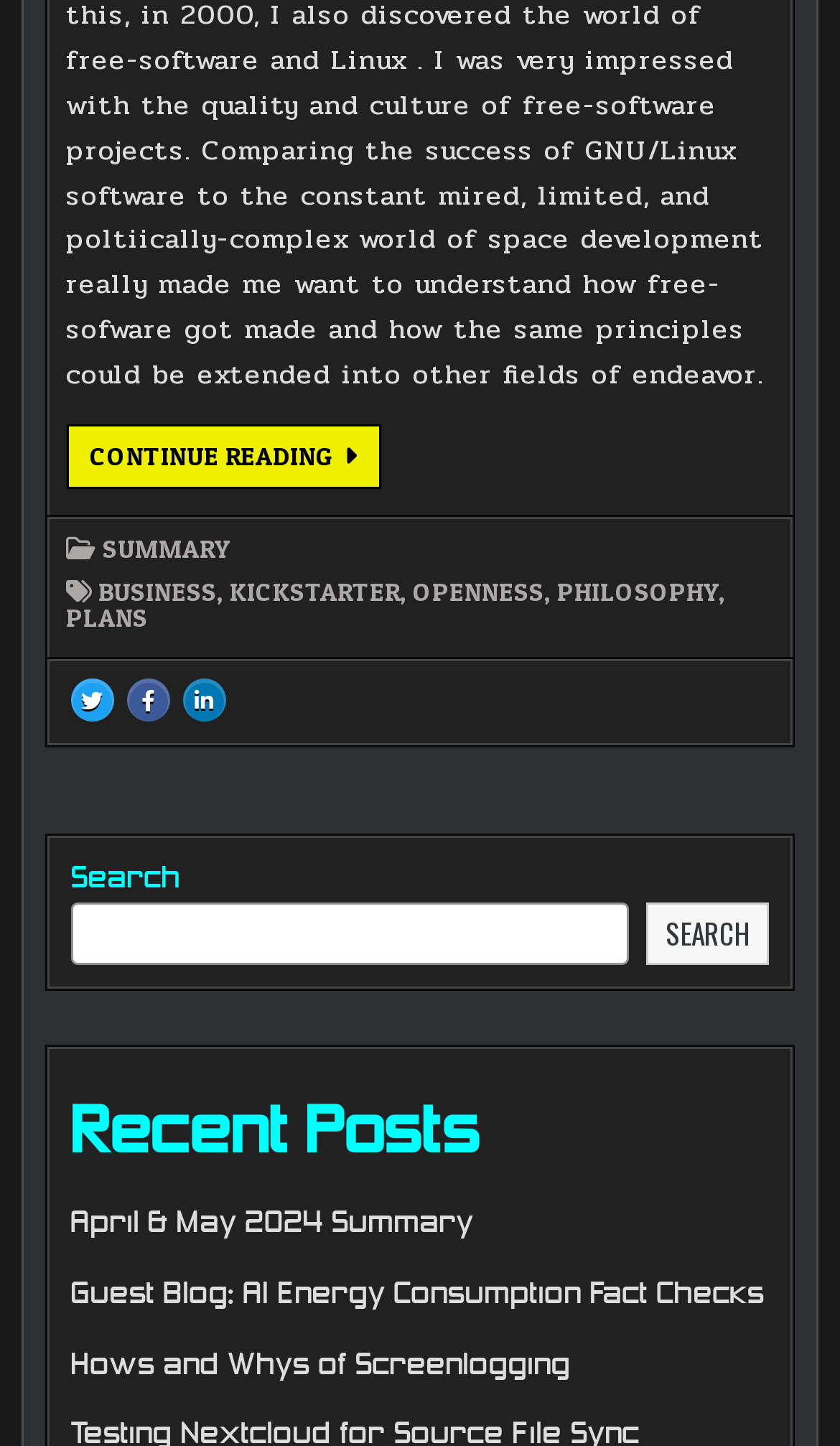Identify the bounding box coordinates of the section to be clicked to complete the task described by the following instruction: "Click on the 'BUSINESS' category". The coordinates should be four float numbers between 0 and 1, formatted as [left, top, right, bottom].

[0.117, 0.4, 0.258, 0.418]